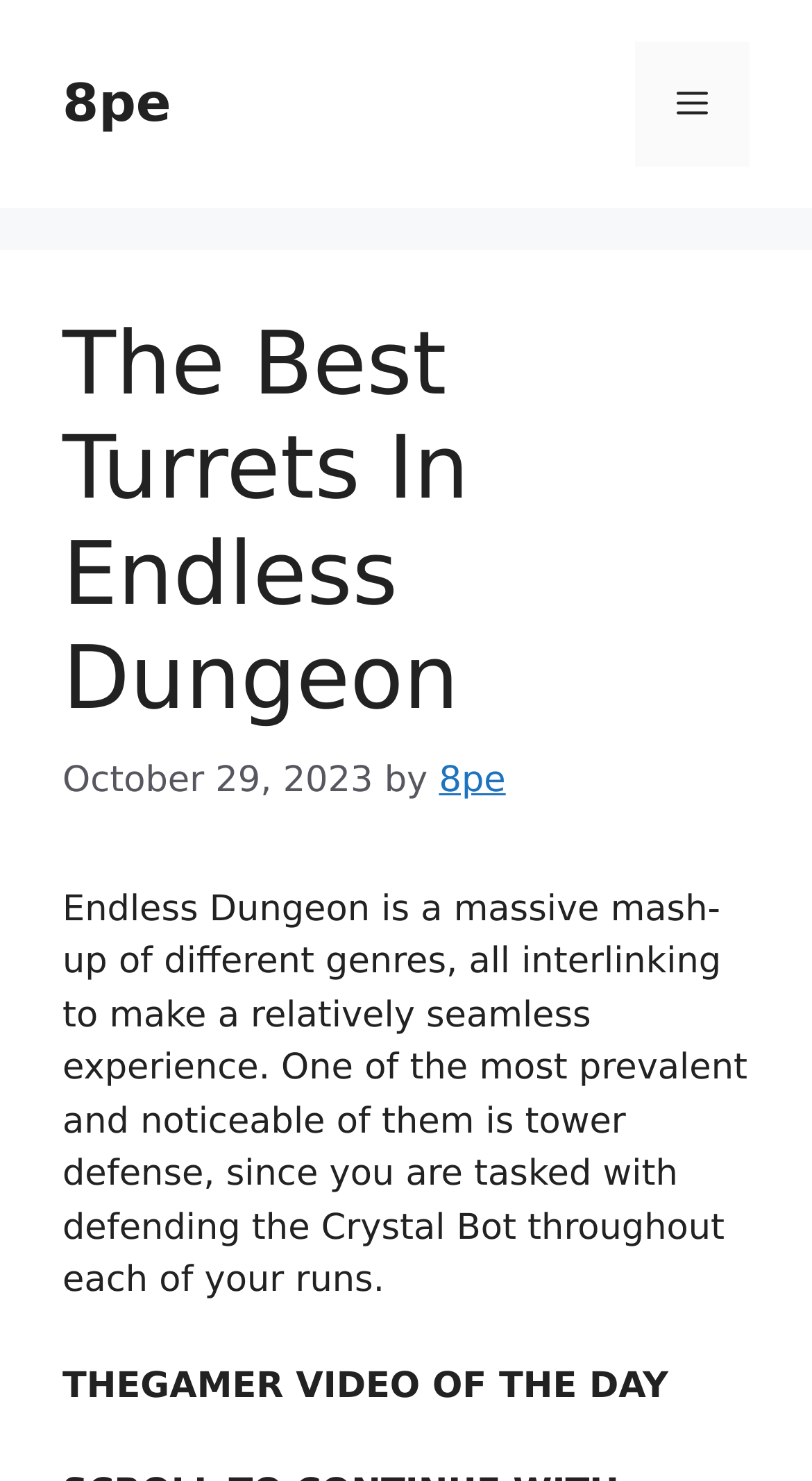Answer the question below in one word or phrase:
What is the purpose of the Crystal Bot?

Defending